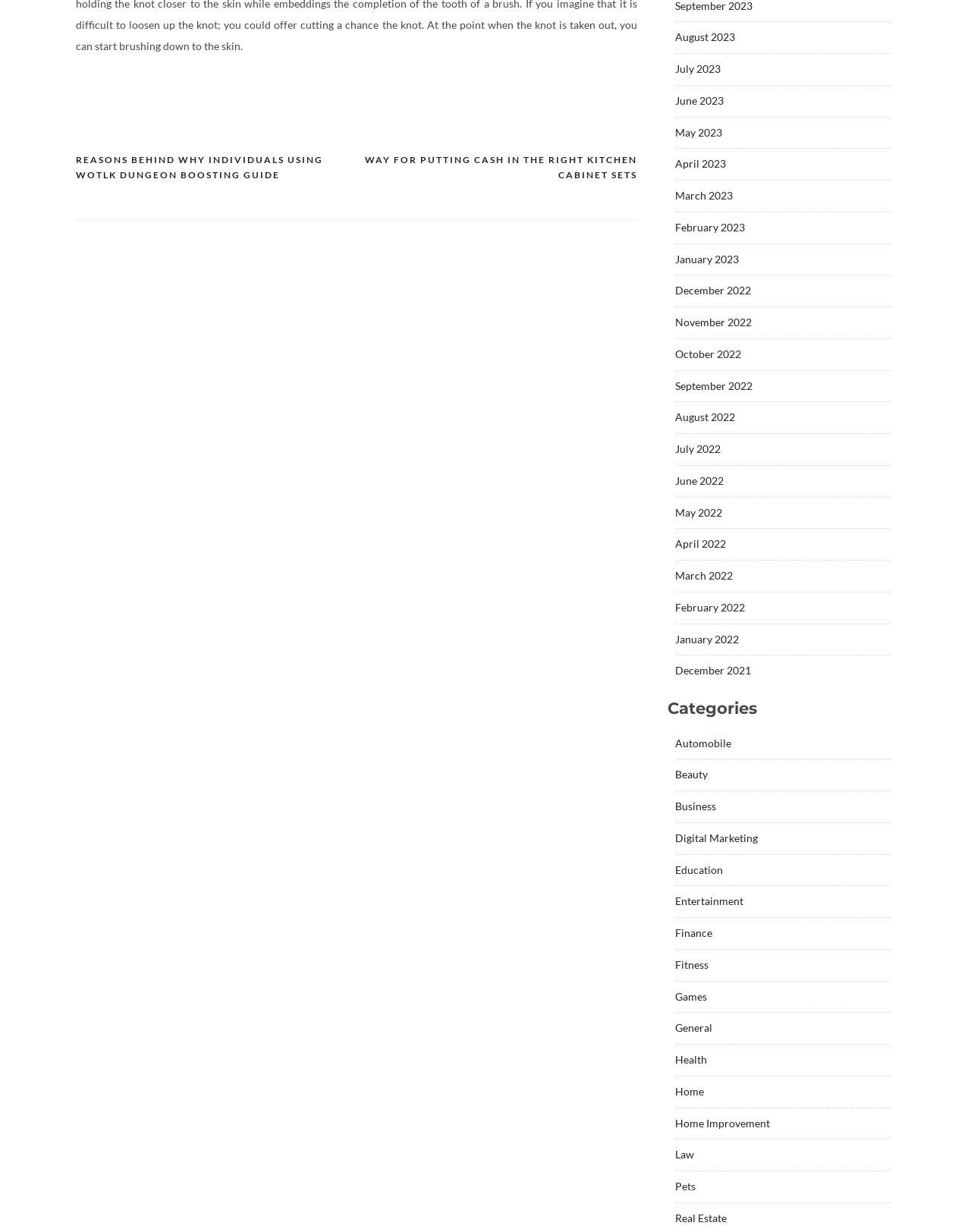Please identify the coordinates of the bounding box for the clickable region that will accomplish this instruction: "Click on the 'January 2022' link".

[0.695, 0.513, 0.761, 0.524]